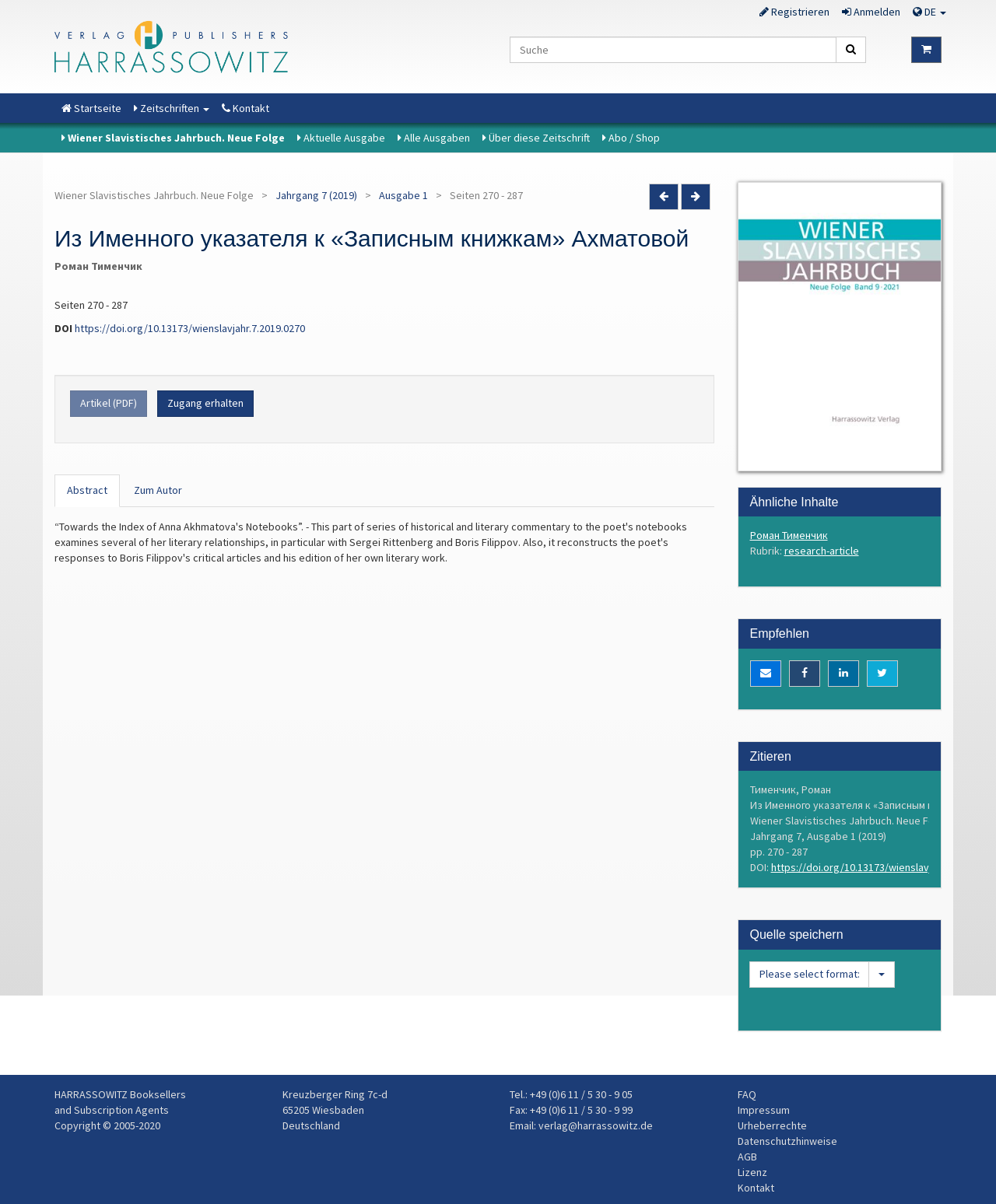What is the DOI of the article?
Please use the visual content to give a single word or phrase answer.

https://doi.org/10.13173/wienslavjahr.7.2019.0270